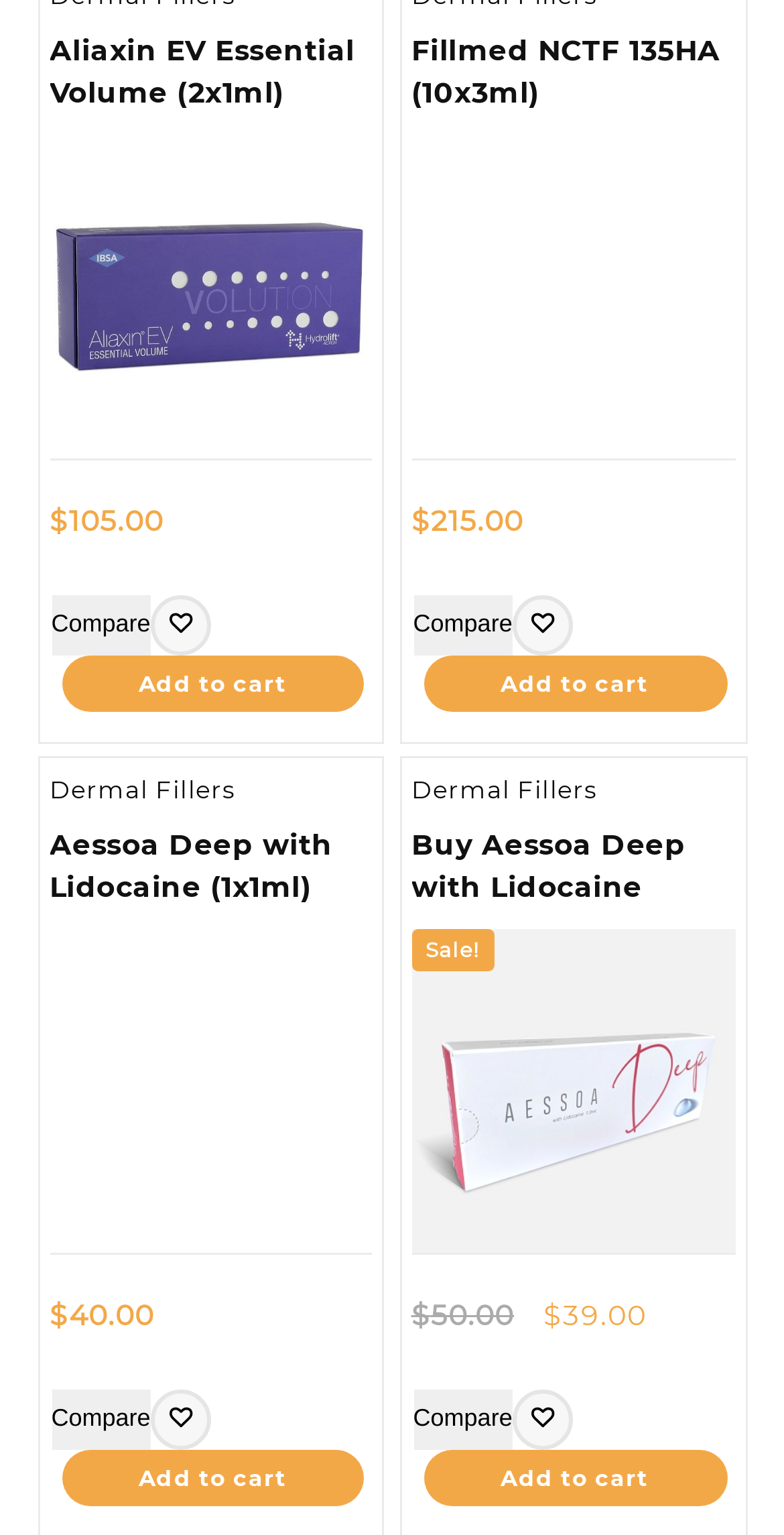Extract the bounding box coordinates for the UI element described as: "Technical data".

None